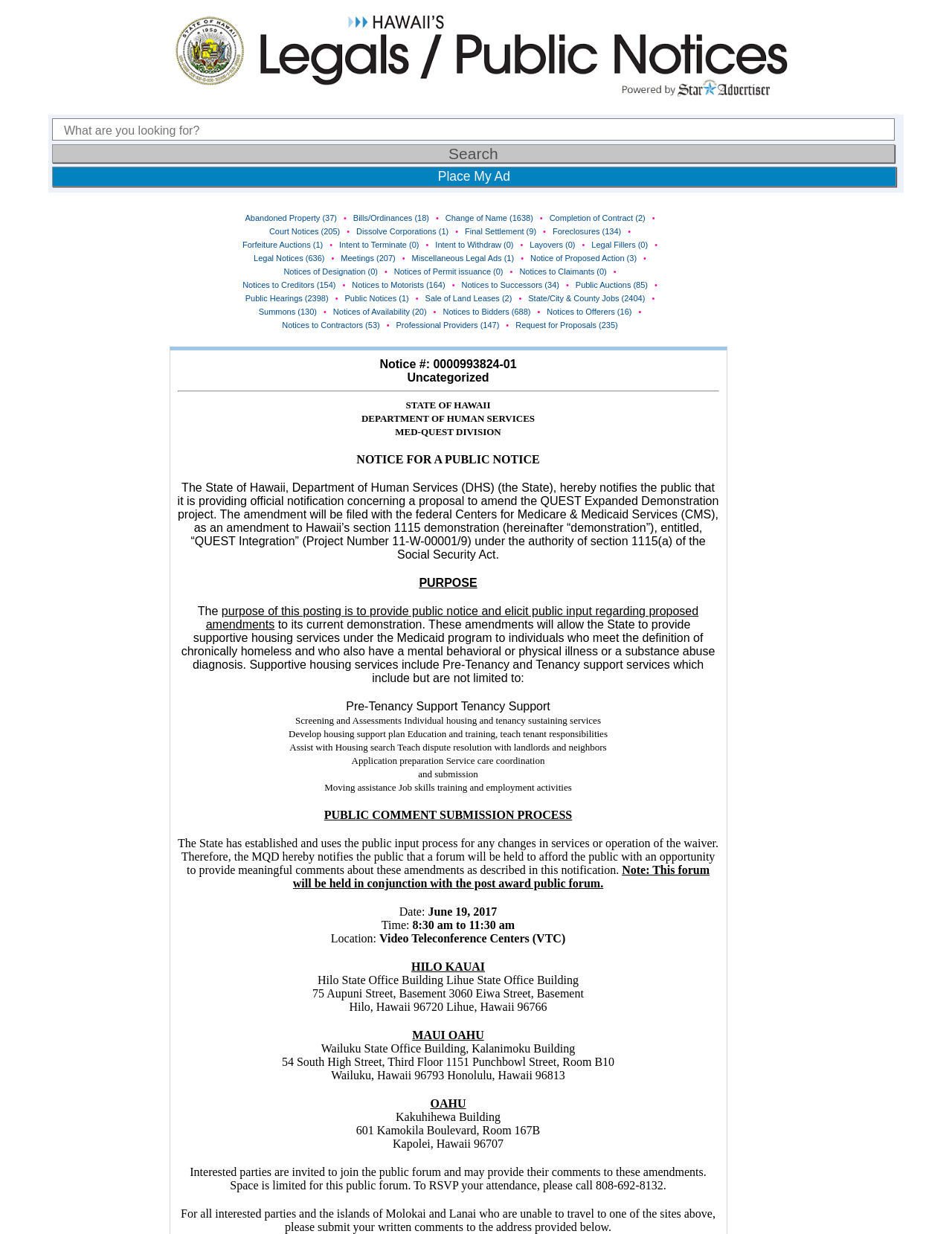What is the project number of the QUEST Integration demonstration?
Please provide a comprehensive answer based on the visual information in the image.

The project number of the QUEST Integration demonstration is 11-W-00001/9, as mentioned in the notice.